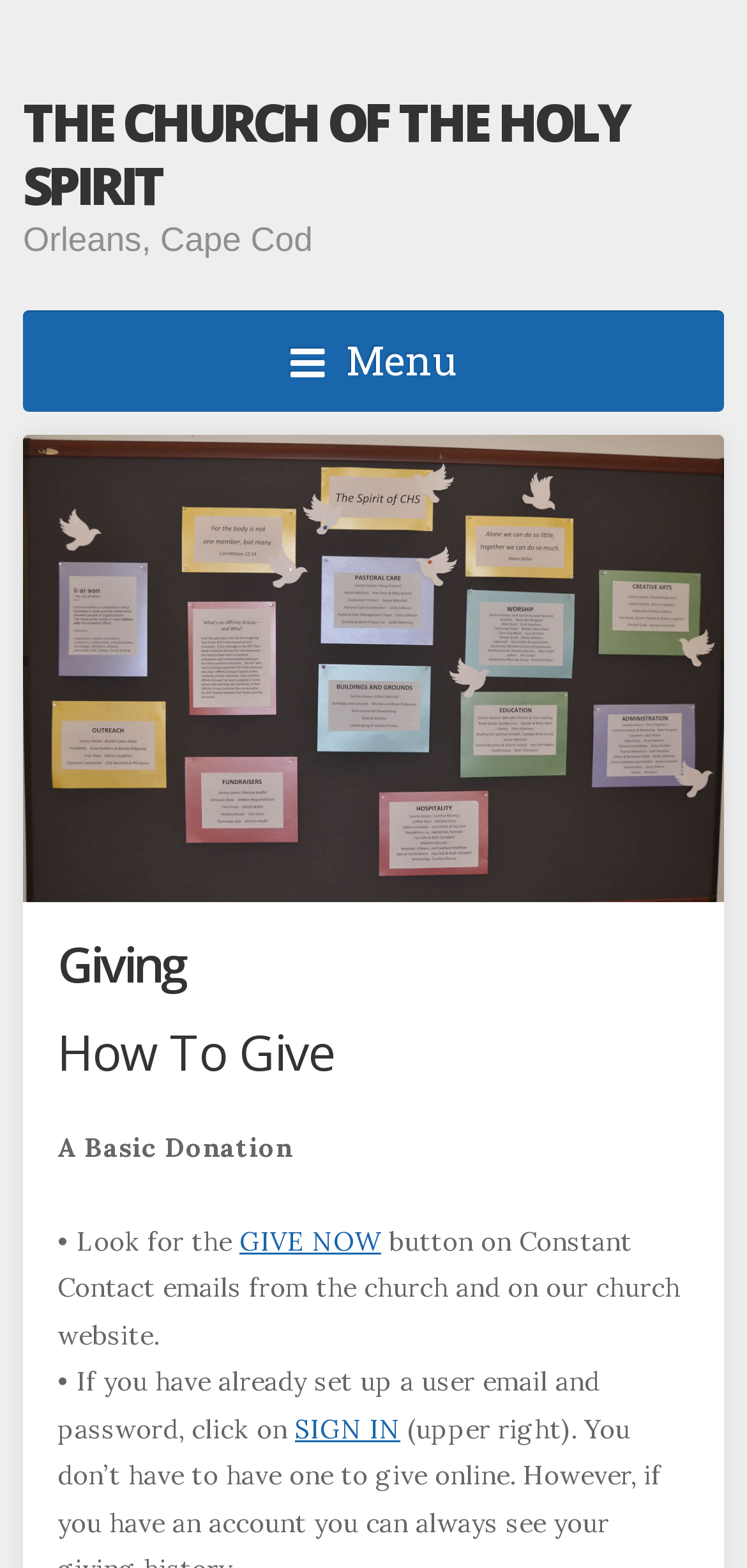Please answer the following query using a single word or phrase: 
What is the purpose of the 'GIVE NOW' button?

To make a donation